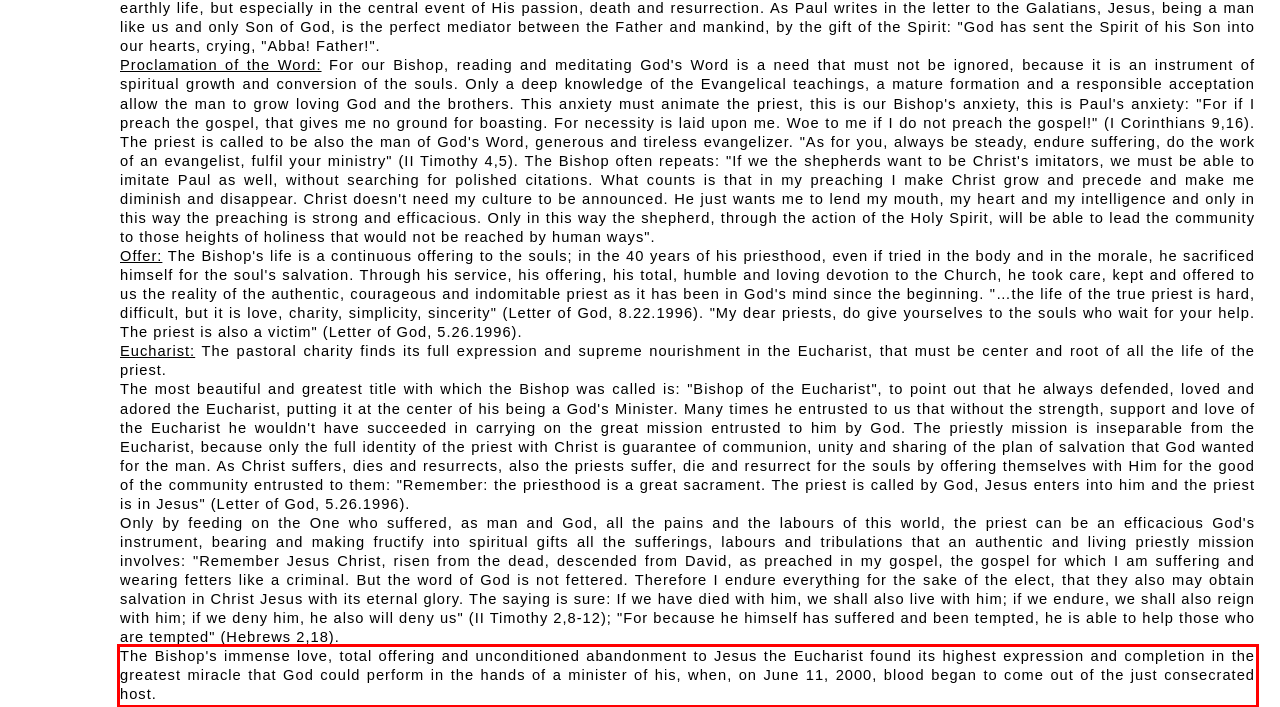In the screenshot of the webpage, find the red bounding box and perform OCR to obtain the text content restricted within this red bounding box.

The Bishop's immense love, total offering and unconditioned abandonment to Jesus the Eucharist found its highest expression and completion in the greatest miracle that God could perform in the hands of a minister of his, when, on June 11, 2000, blood began to come out of the just consecrated host.